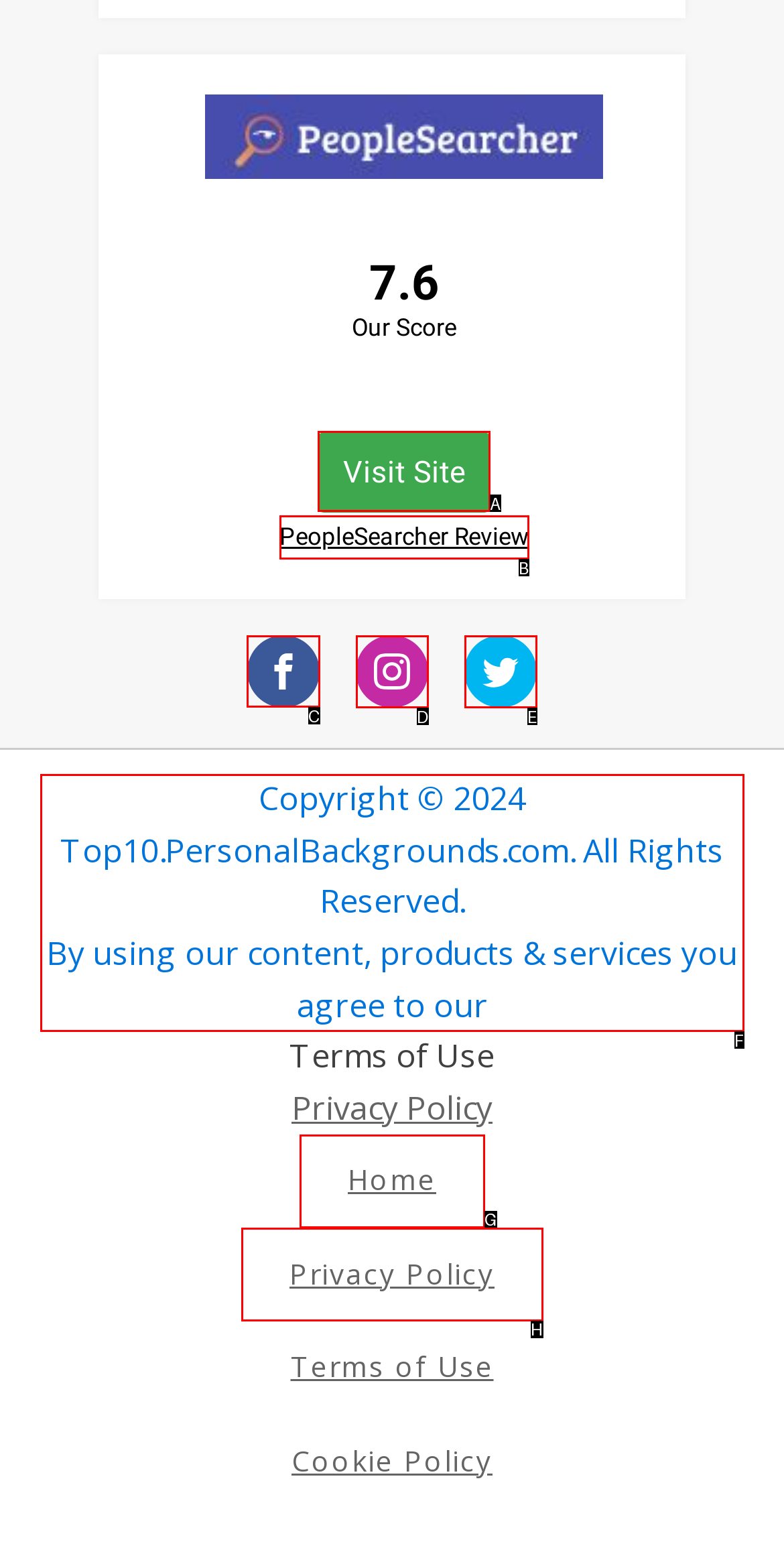Determine which HTML element to click on in order to complete the action: Visit Facebook page.
Reply with the letter of the selected option.

C